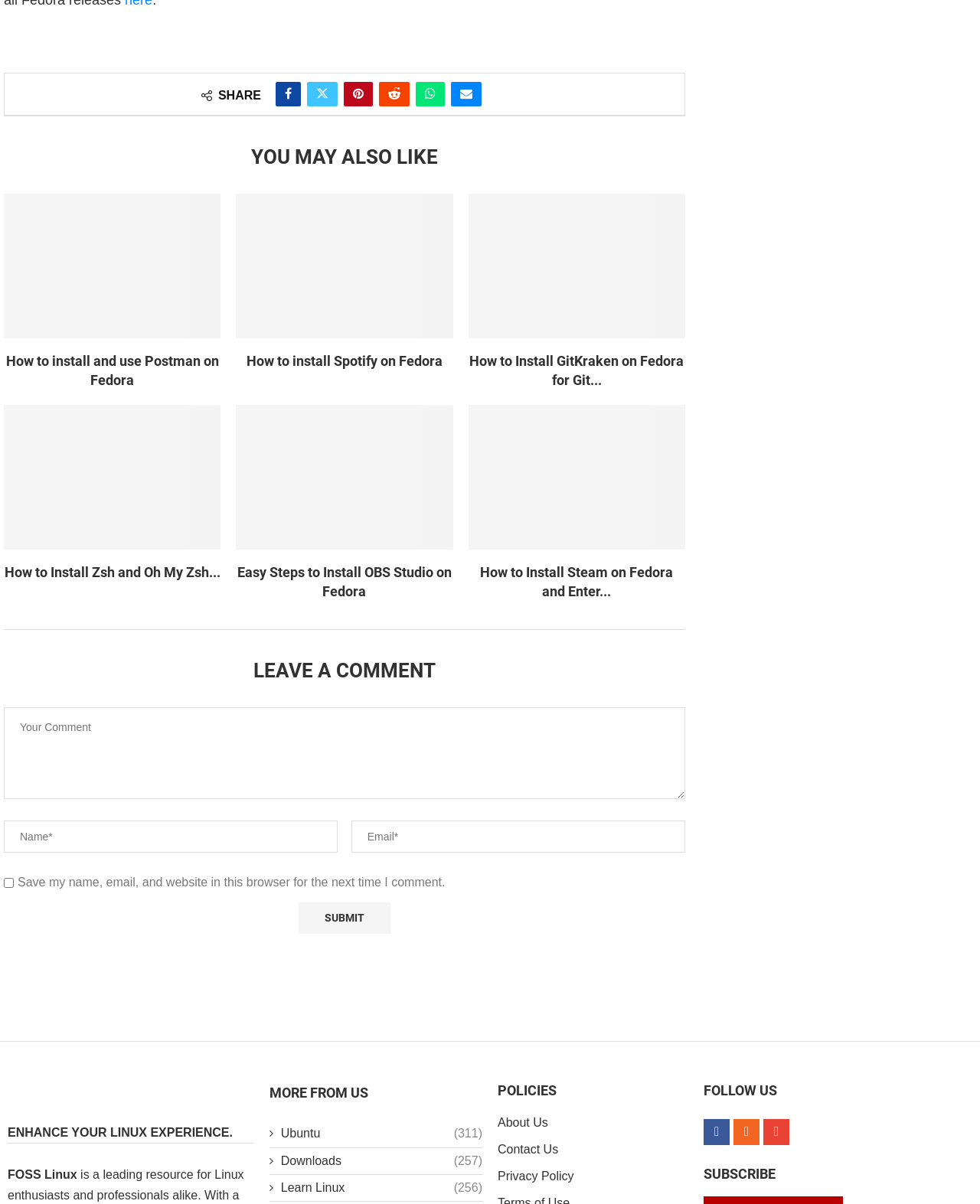What is the name of the website?
Answer briefly with a single word or phrase based on the image.

FOSS Linux